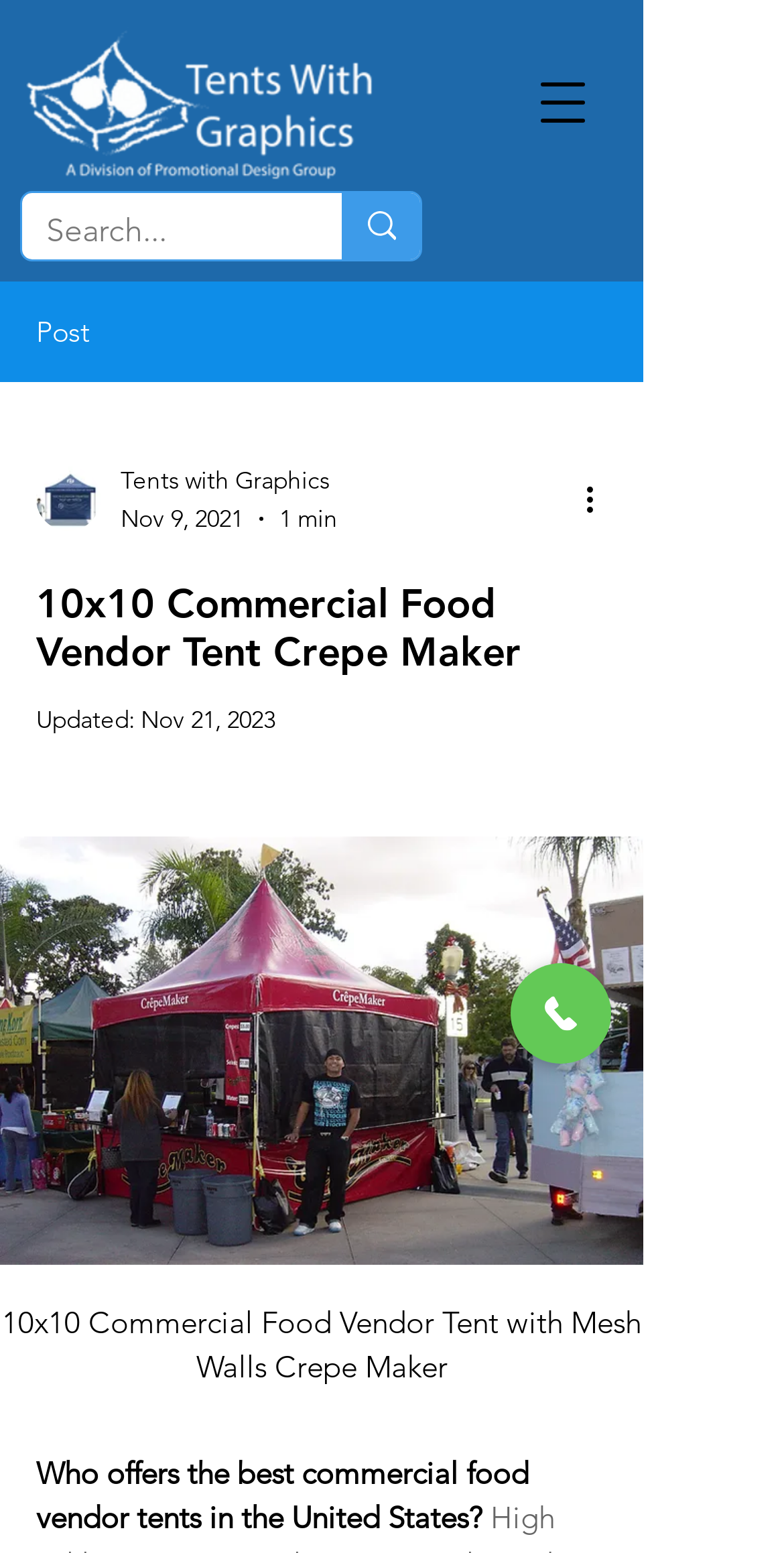Provide a one-word or brief phrase answer to the question:
What is the purpose of the 'Search...' button?

To search the website